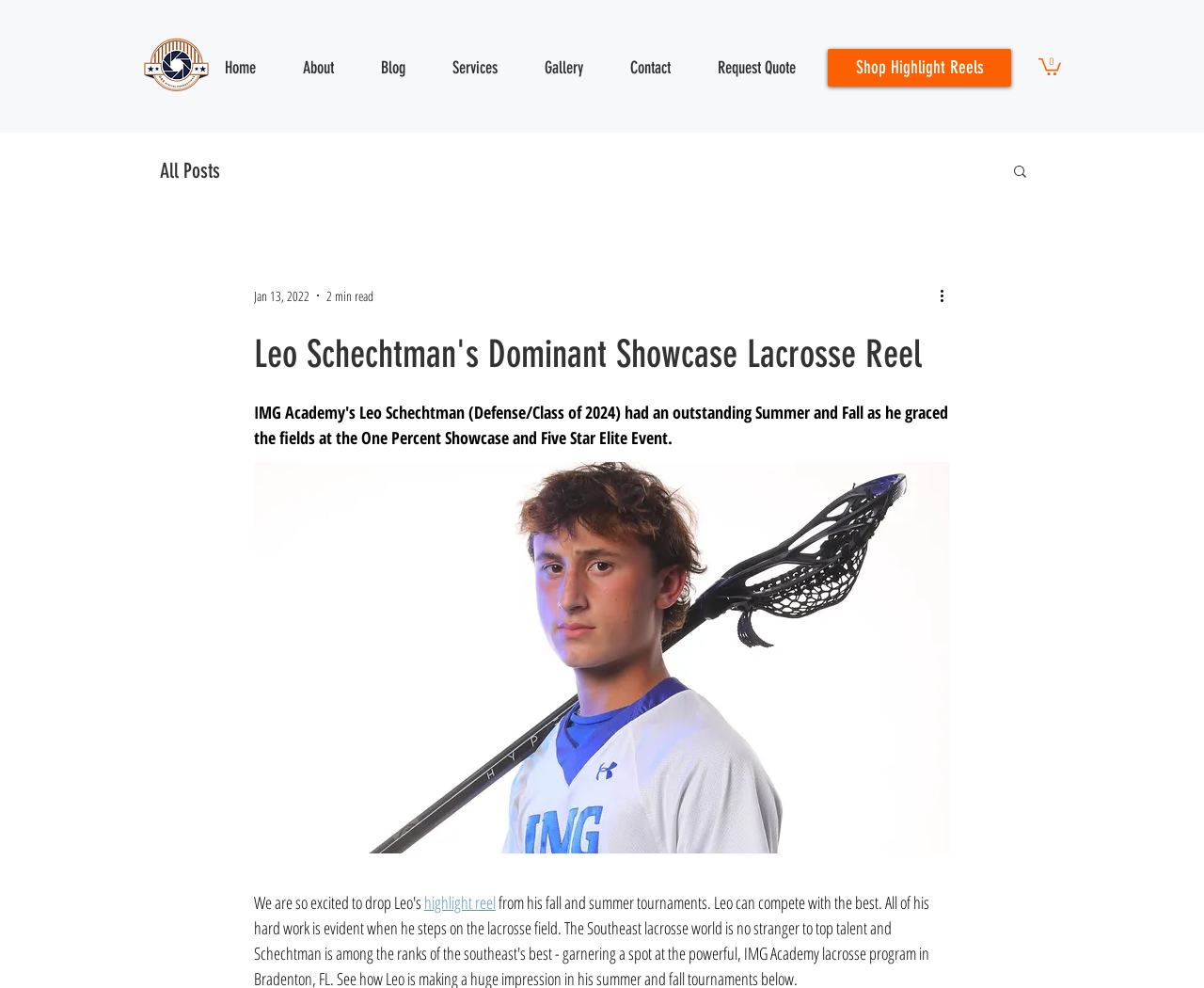Please identify the bounding box coordinates of the element's region that needs to be clicked to fulfill the following instruction: "request a quote". The bounding box coordinates should consist of four float numbers between 0 and 1, i.e., [left, top, right, bottom].

[0.584, 0.045, 0.688, 0.092]